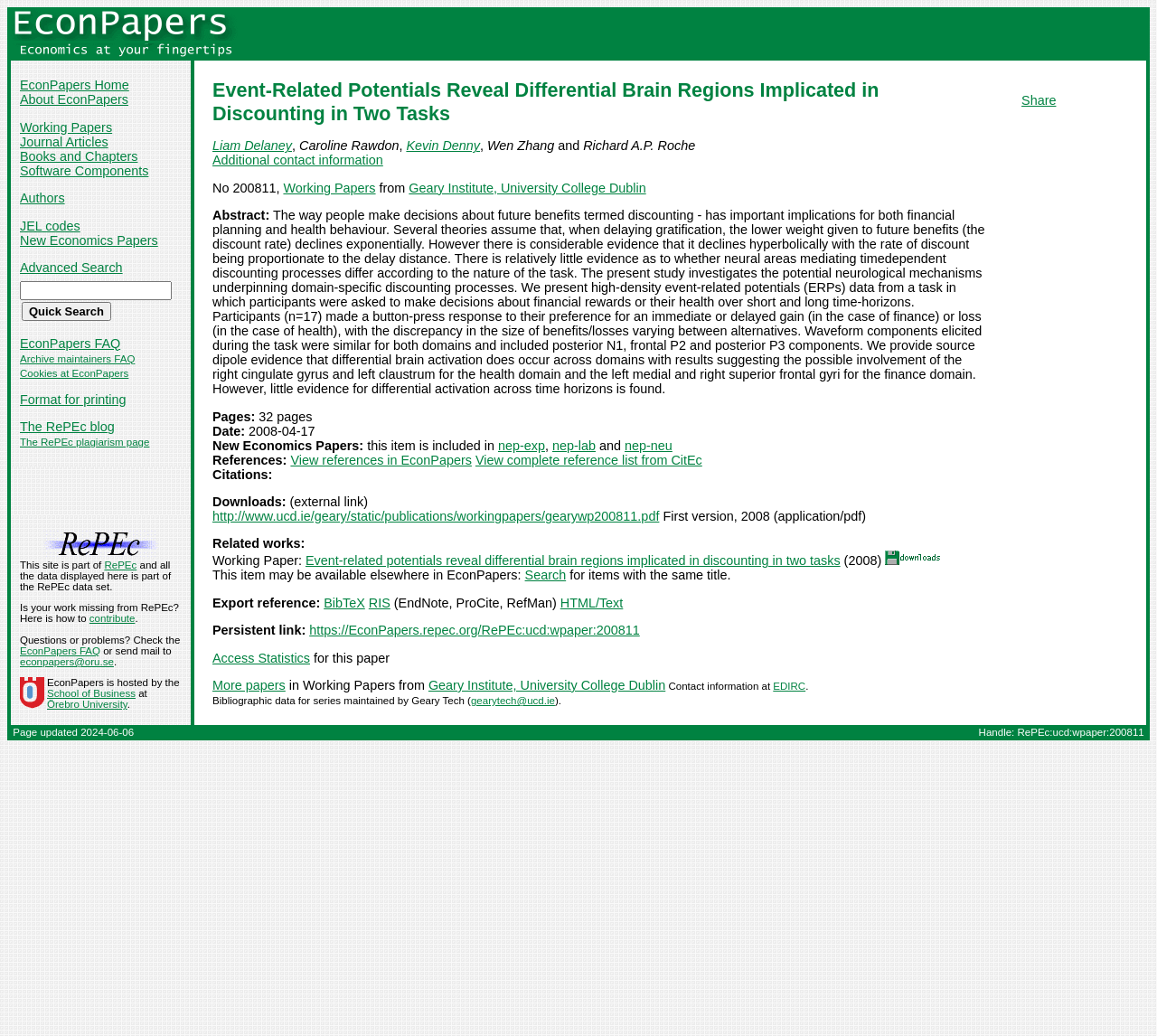Give the bounding box coordinates for the element described as: "The RePEc plagiarism page".

[0.017, 0.422, 0.129, 0.432]